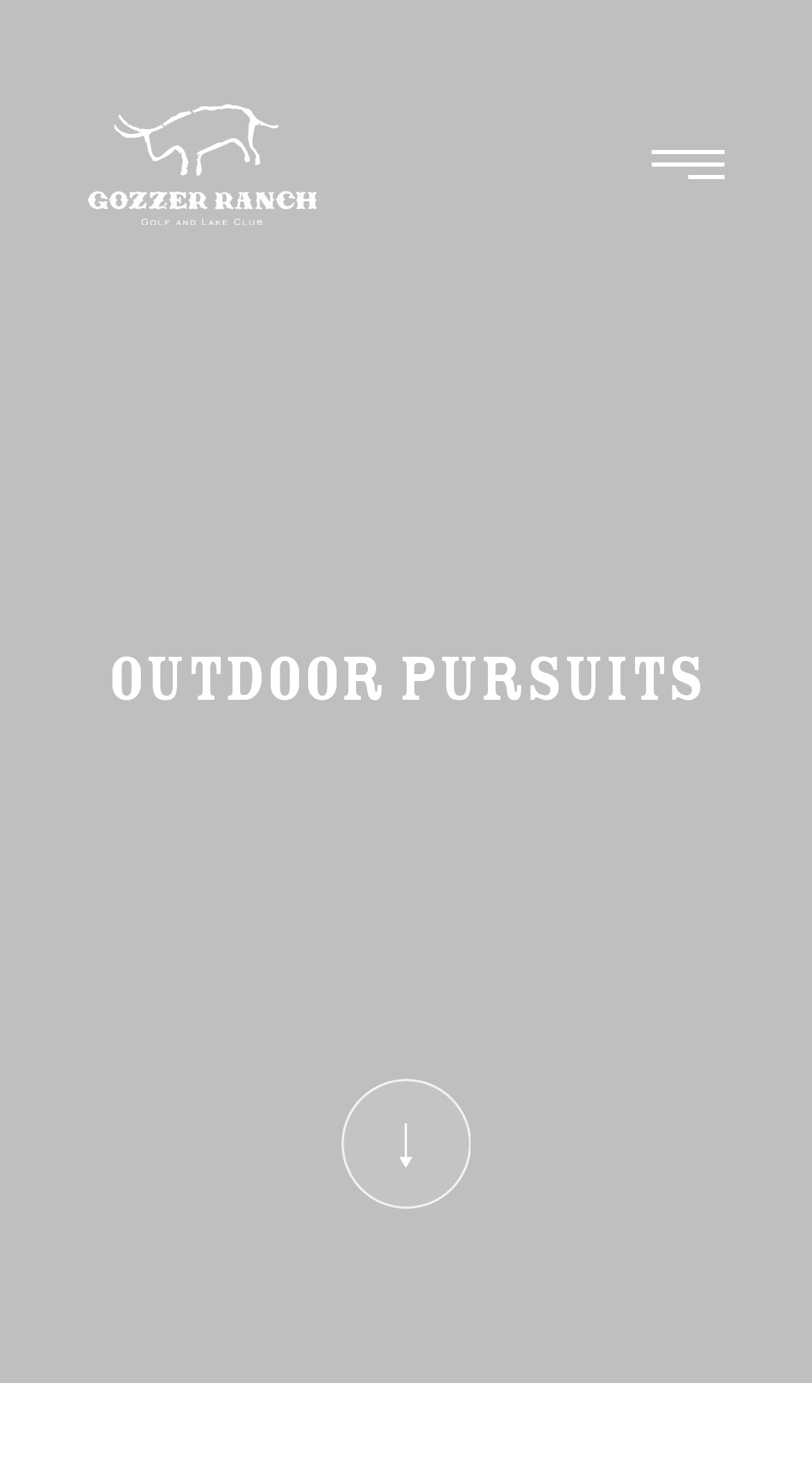Use one word or a short phrase to answer the question provided: 
What is the main theme of this webpage?

Outdoor activities